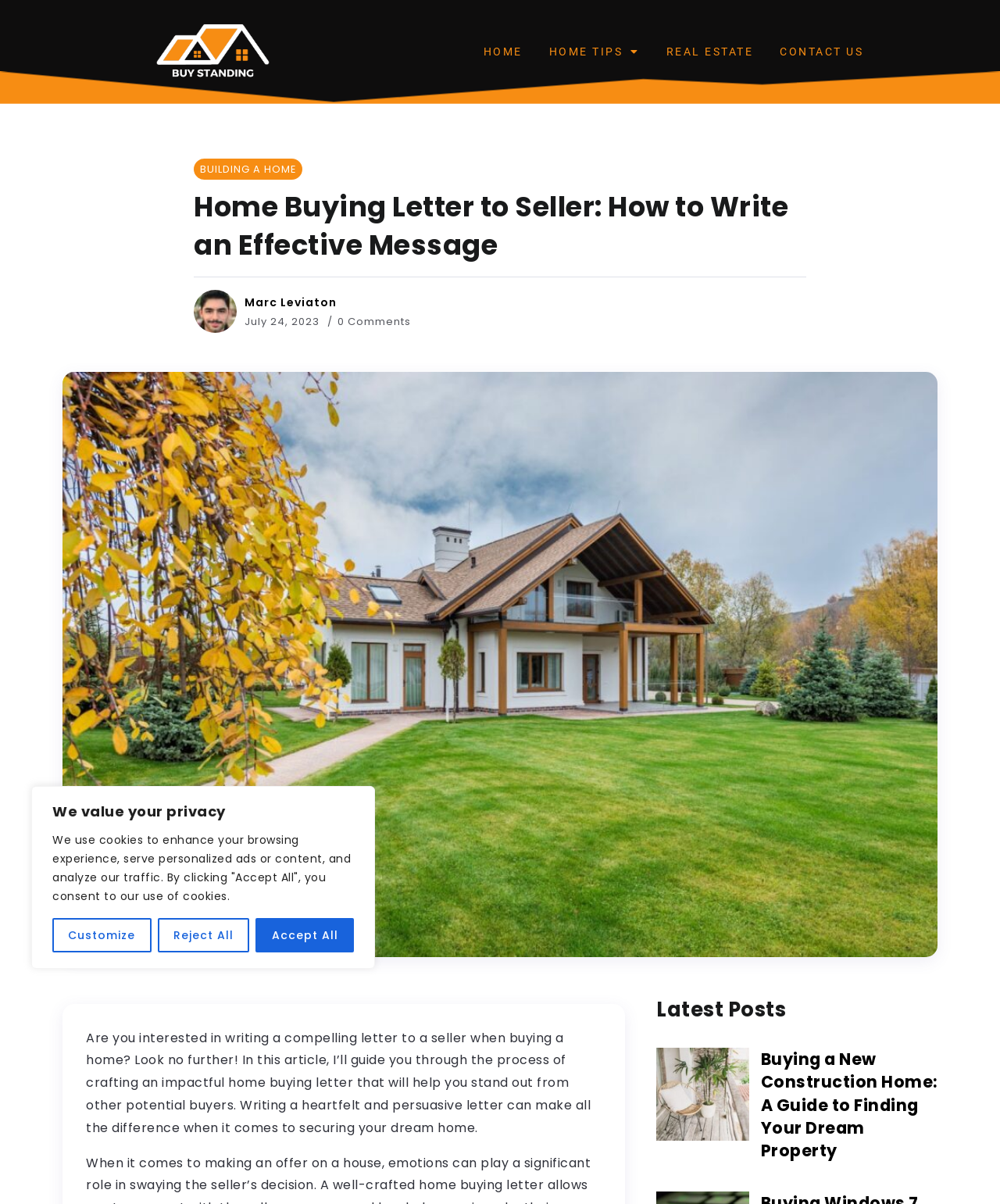Identify the bounding box coordinates for the region to click in order to carry out this instruction: "Read news about XCMG ZL50GN". Provide the coordinates using four float numbers between 0 and 1, formatted as [left, top, right, bottom].

None